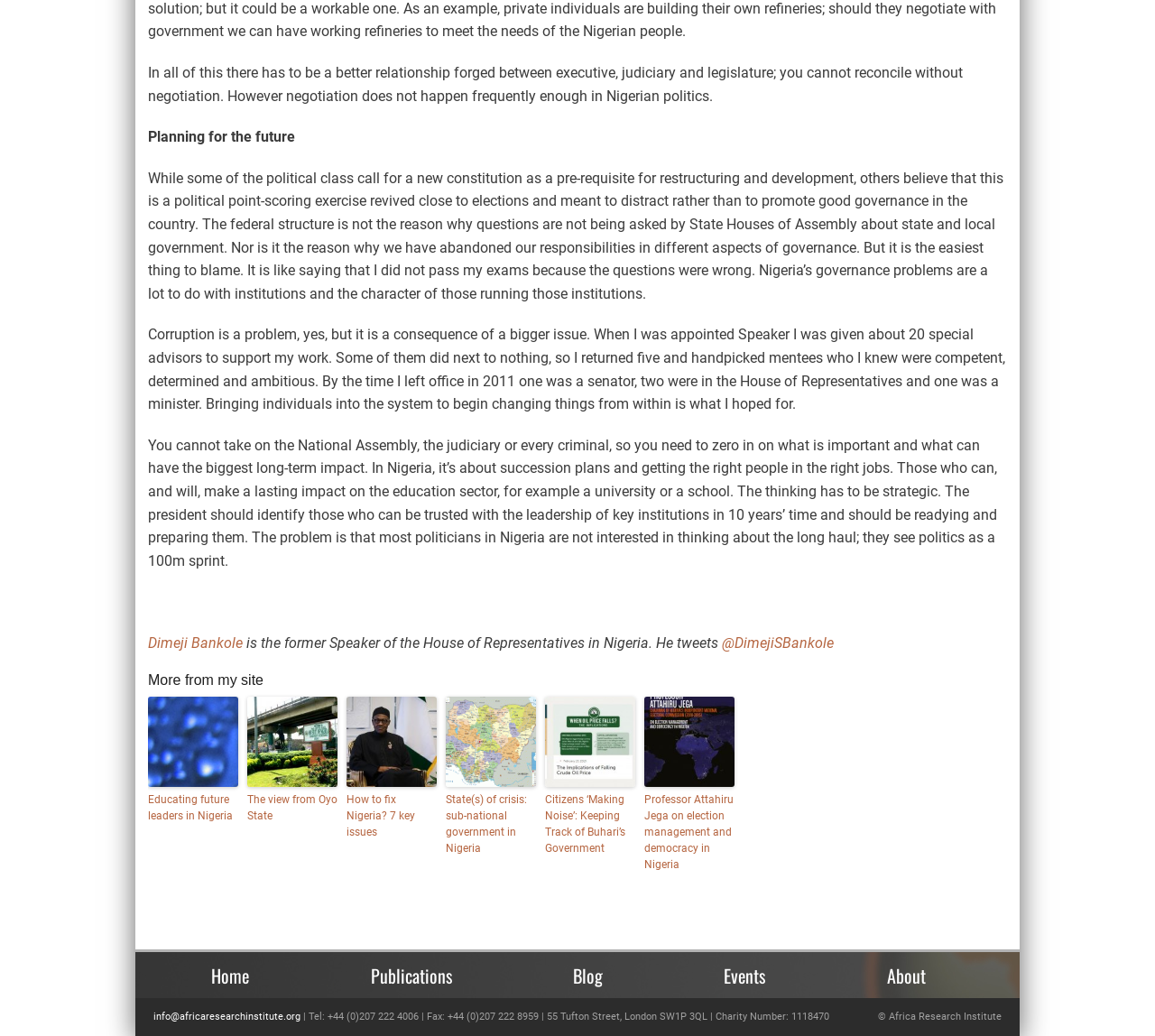Using the details from the image, please elaborate on the following question: How many links are there in the section 'More from my site'?

I found this information by counting the number of links in the section 'More from my site', which are 'Educating future leaders in Nigeria', 'The view from Oyo State', 'How to fix Nigeria? 7 key issues', 'State(s) of crisis: sub-national government in Nigeria', 'Citizens ‘Making Noise’: Keeping Track of Buhari’s Government', and 'Professor Attahiru Jega on election management and democracy in Nigeria'.